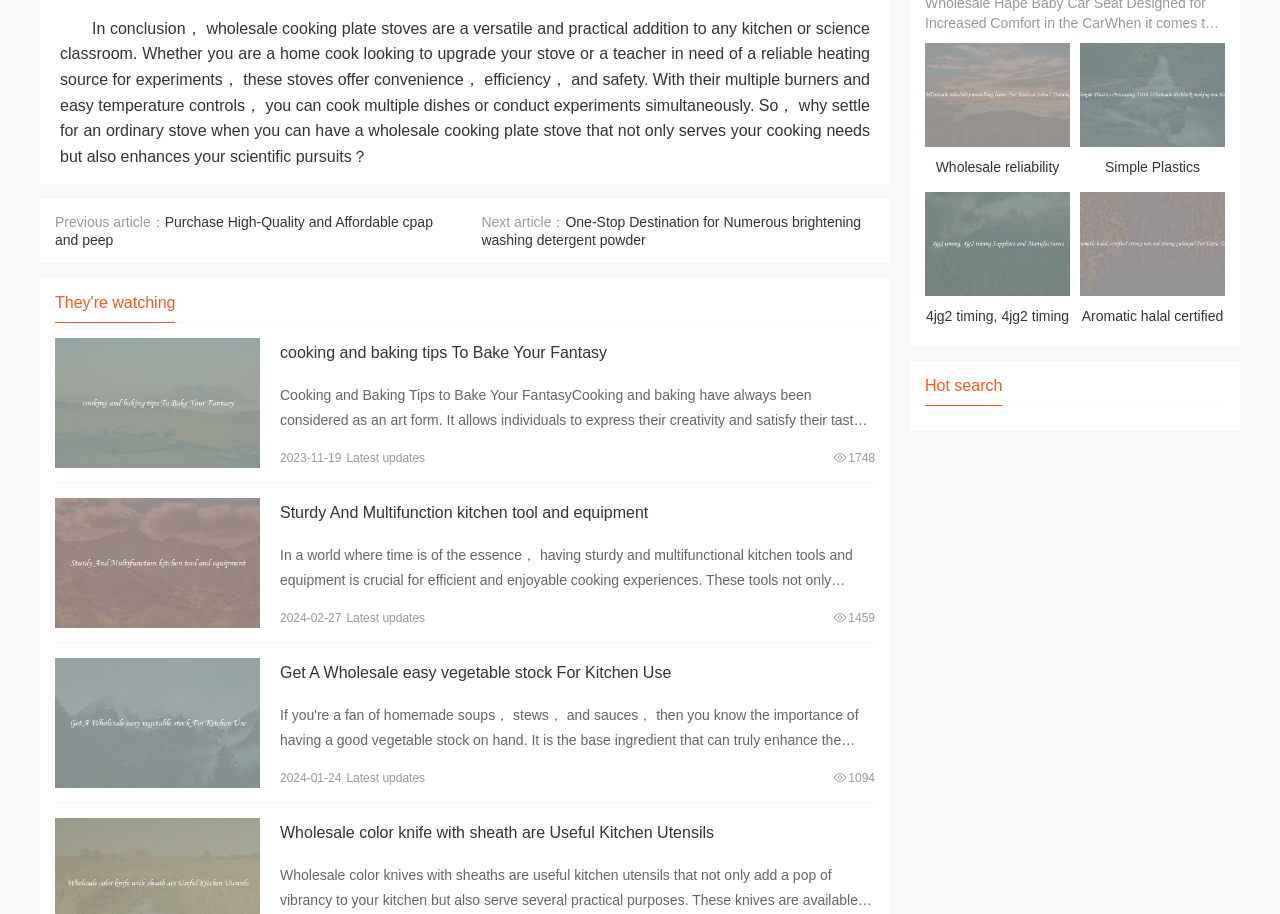Provide the bounding box coordinates of the HTML element described as: "View details". The bounding box coordinates should be four float numbers between 0 and 1, i.e., [left, top, right, bottom].

[0.043, 0.72, 0.203, 0.862]